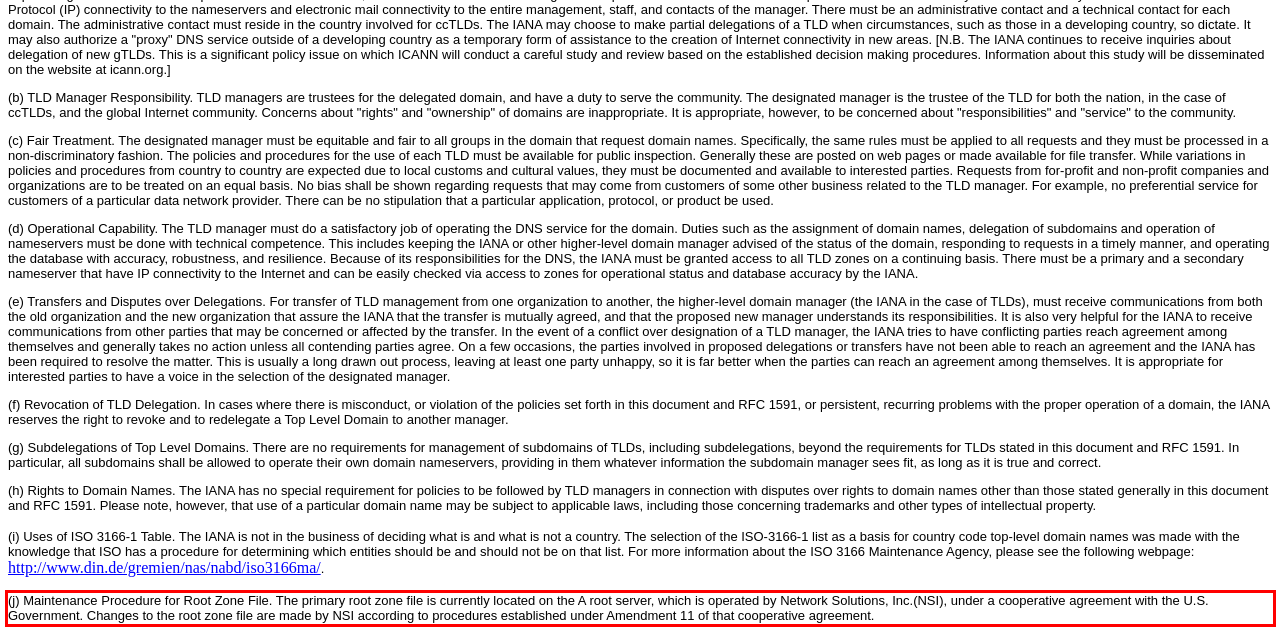View the screenshot of the webpage and identify the UI element surrounded by a red bounding box. Extract the text contained within this red bounding box.

(j) Maintenance Procedure for Root Zone File. The primary root zone file is currently located on the A root server, which is operated by Network Solutions, Inc.(NSI), under a cooperative agreement with the U.S. Government. Changes to the root zone file are made by NSI according to procedures established under Amendment 11 of that cooperative agreement.